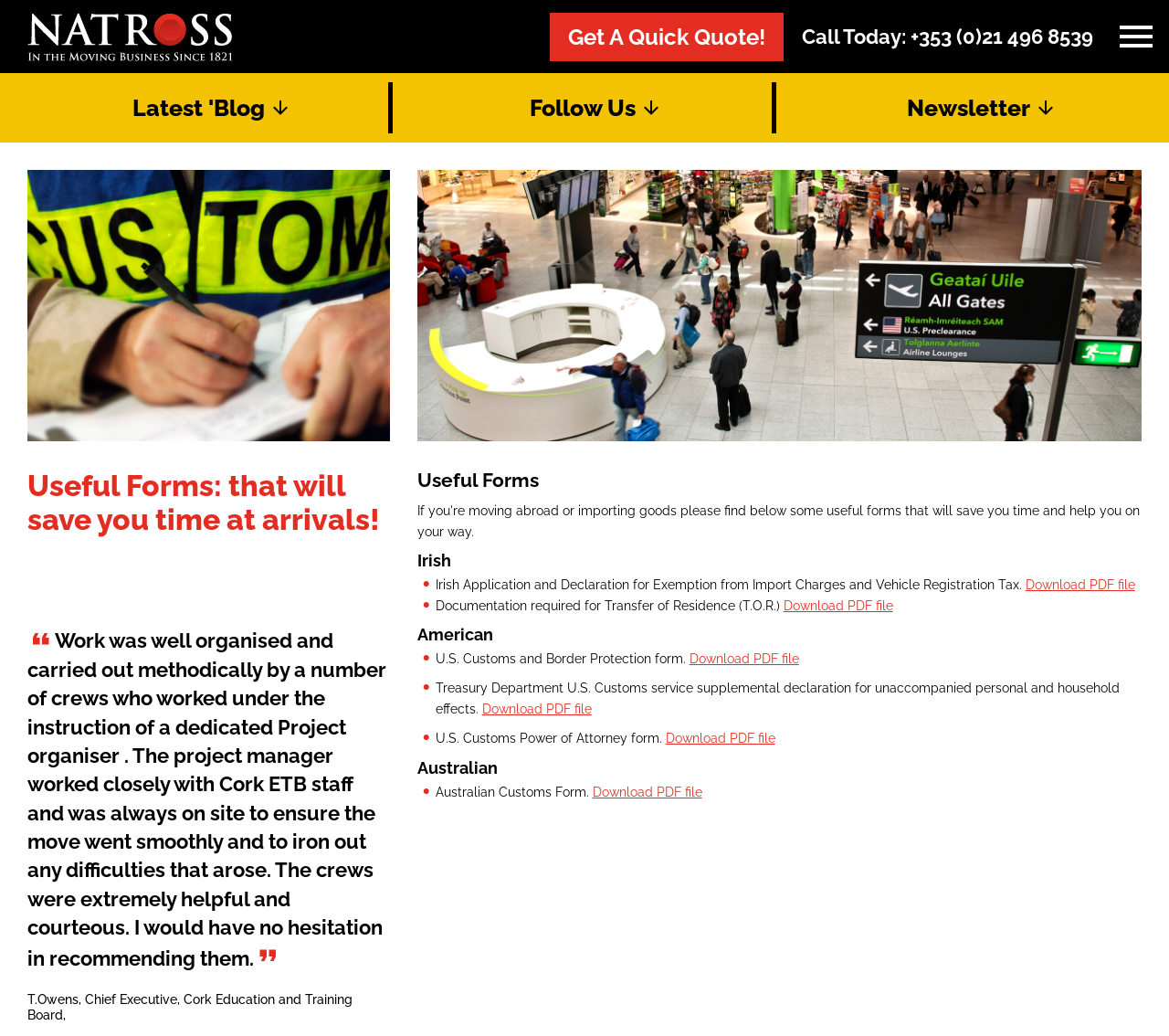Locate the bounding box coordinates of the element to click to perform the following action: 'Click on 'Log360''. The coordinates should be given as four float values between 0 and 1, in the form of [left, top, right, bottom].

None